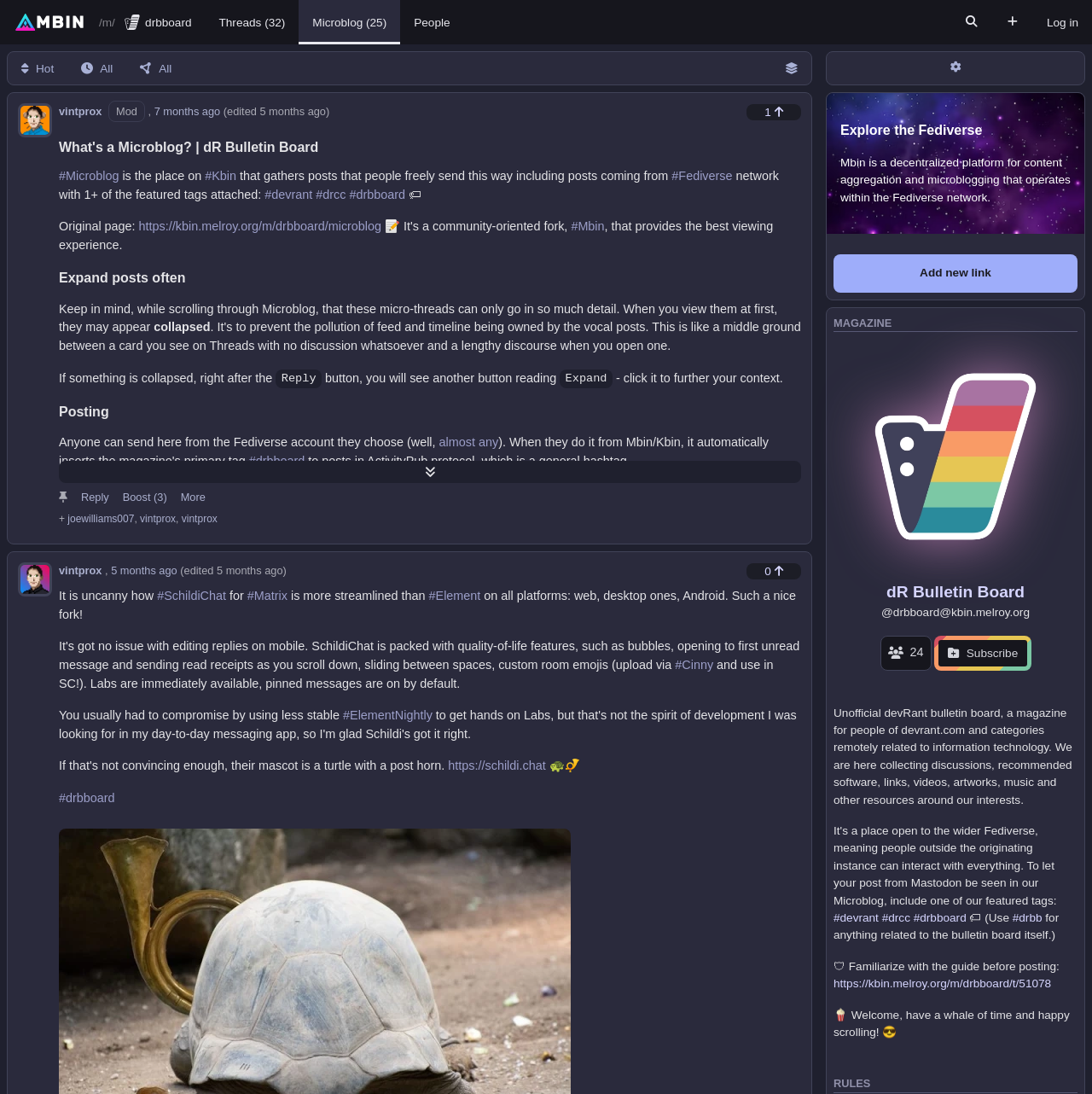Provide the bounding box coordinates of the area you need to click to execute the following instruction: "Log in".

[0.946, 0.0, 1.0, 0.041]